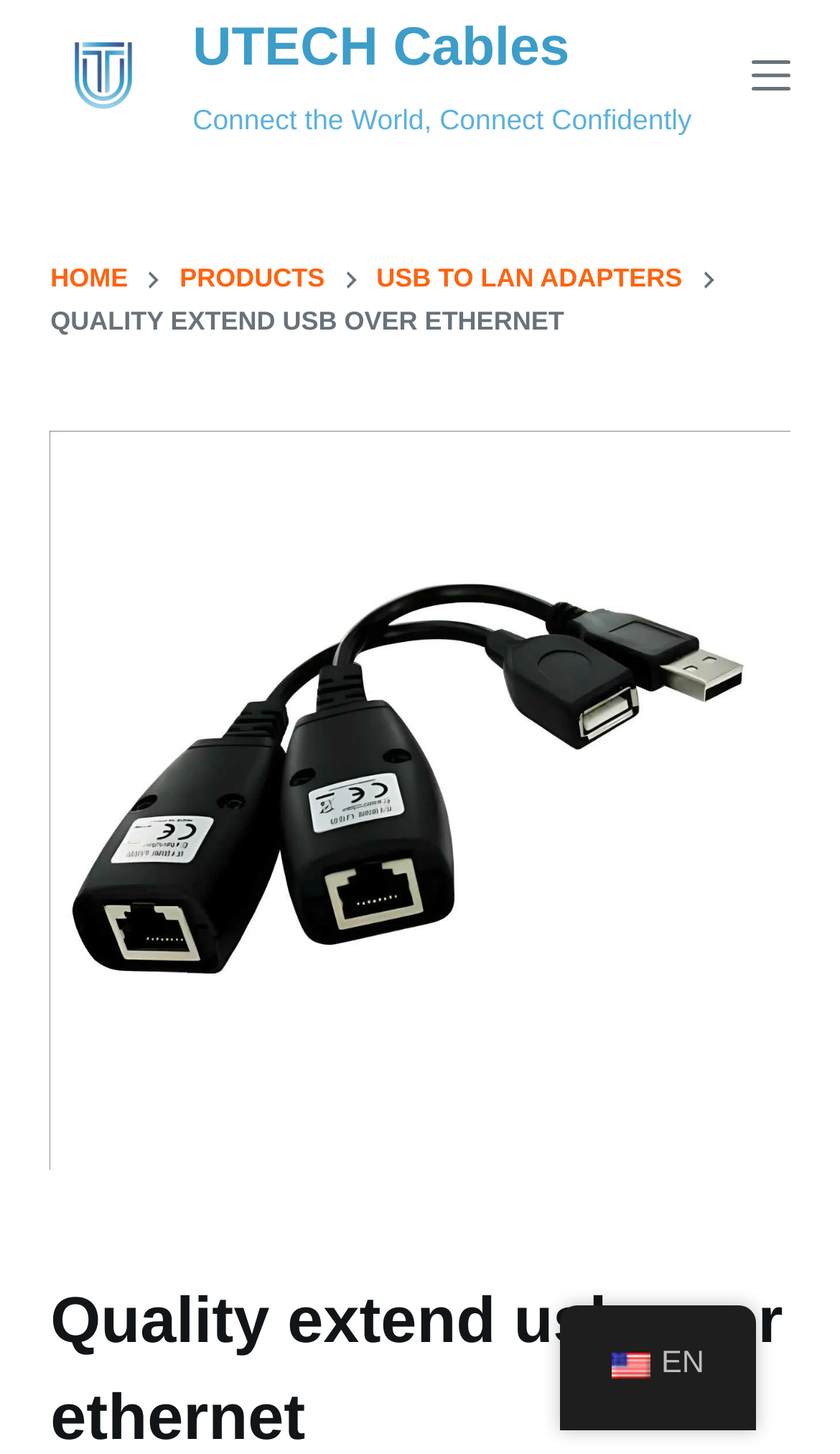What is the company name?
Ensure your answer is thorough and detailed.

The company name can be found in the top-left corner of the webpage, where the logo is located. The text 'UTECH Cables' is written next to the logo, indicating that it is the company name.